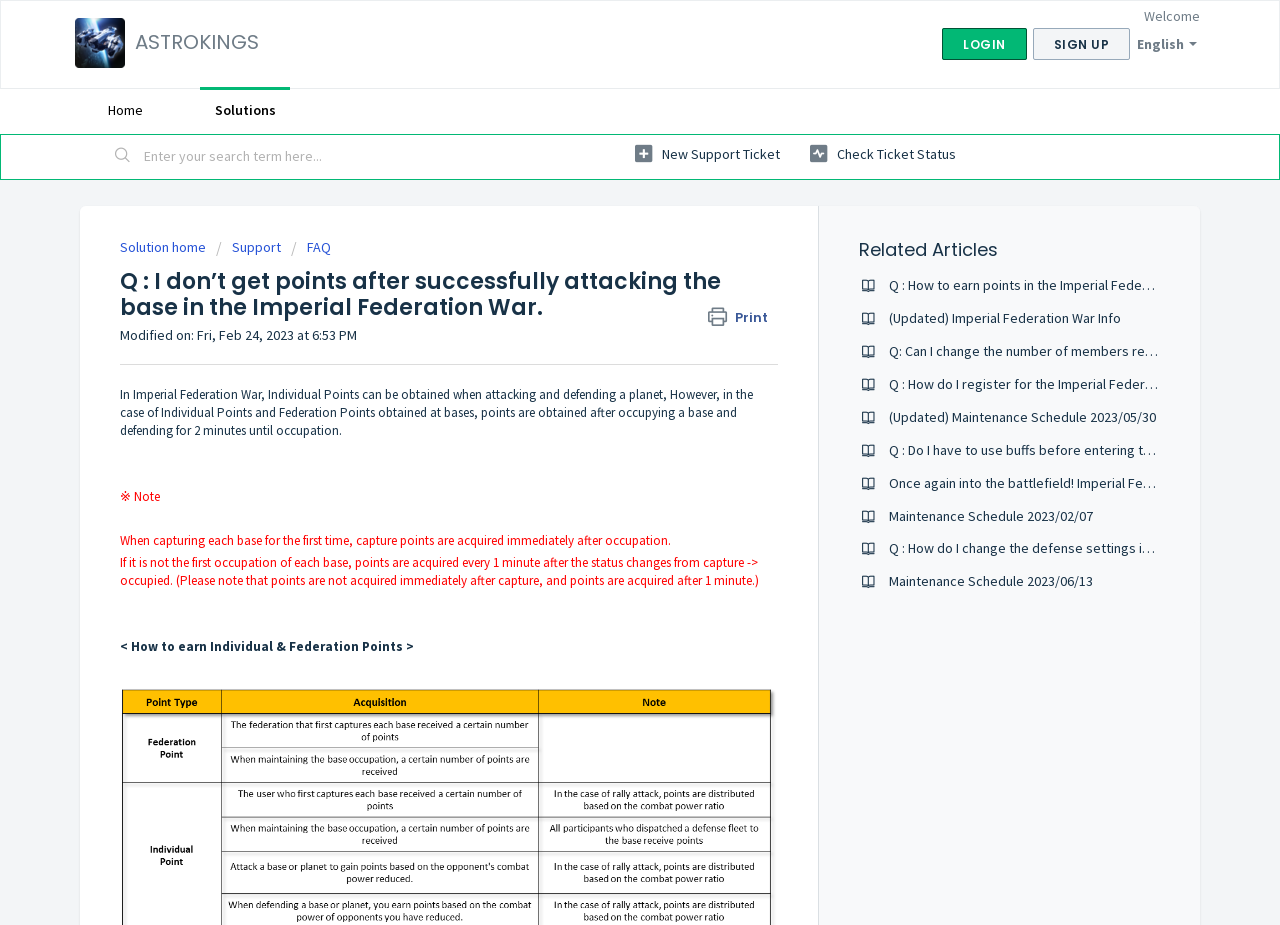How many related articles are listed?
Using the details from the image, give an elaborate explanation to answer the question.

There are 5 related articles listed on the webpage, which are 'Q : How to earn points in the Imperial Federation War?', '(Updated) Imperial Federation War Info', 'Q : How do I register for the Imperial Federation War?', '(Updated) Maintenance Schedule 2023/05/30', and 'Maintenance Schedule 2023/02/07'.